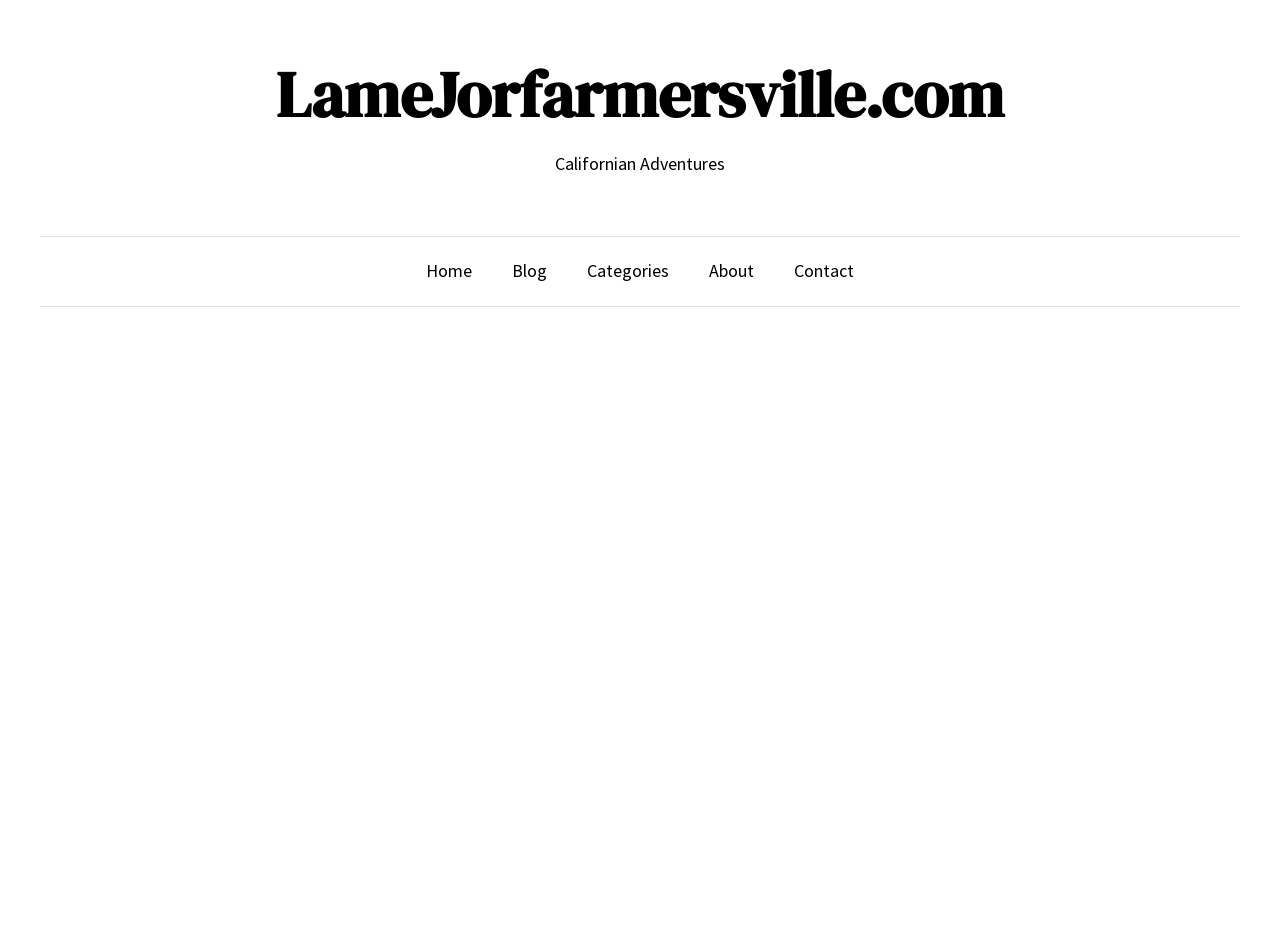Can you determine the main header of this webpage?

How Many Inmates Are on Death Row in California?